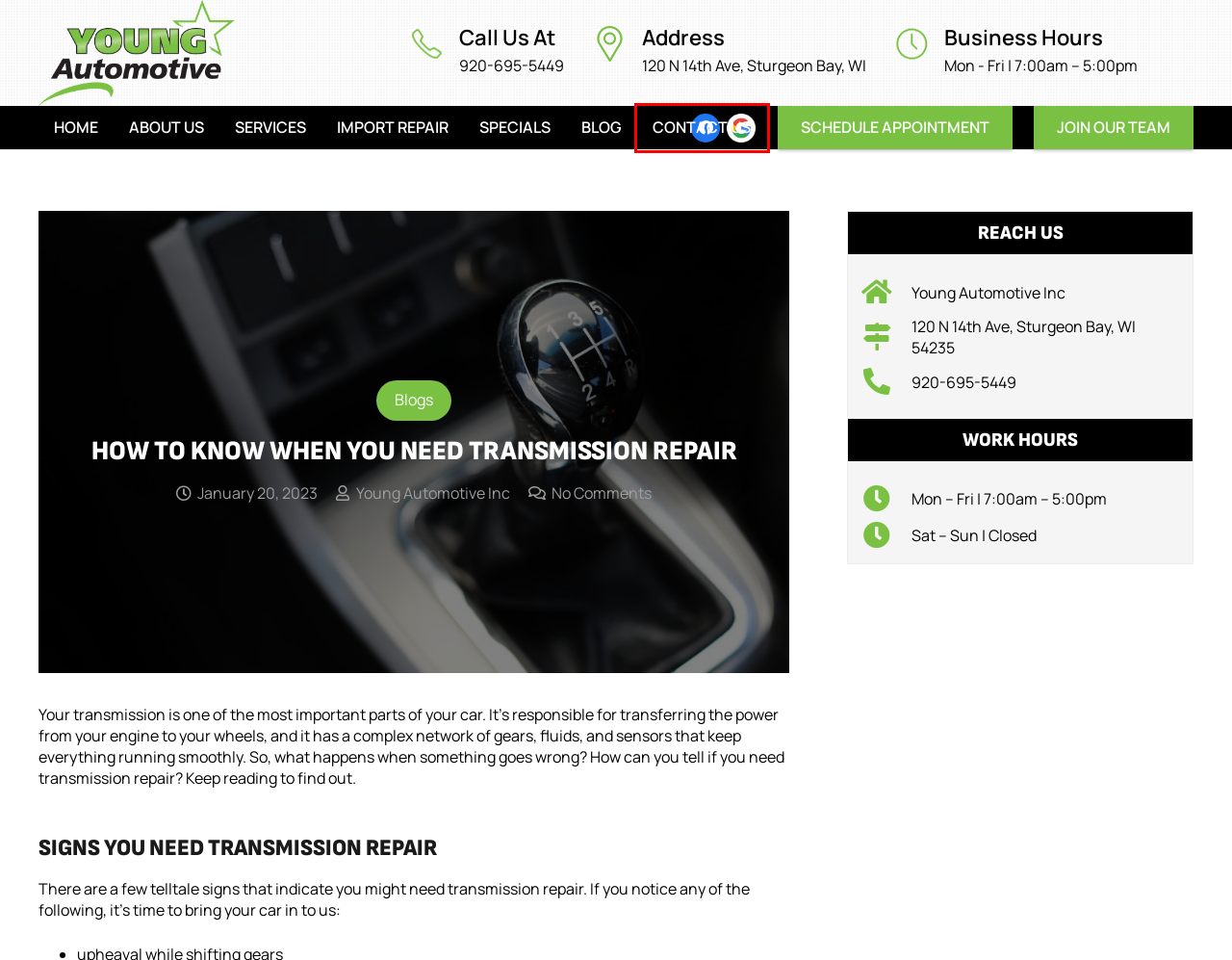Review the screenshot of a webpage that includes a red bounding box. Choose the webpage description that best matches the new webpage displayed after clicking the element within the bounding box. Here are the candidates:
A. Specials - Mechanic Near Me - Auto Repair - Oil Changes - Brake Repair
B. Services - Young Automotive Inc
C. Blog - Young Automotive Inc
D. Contact Us - Young Automotive - Sturgeon Bay, WI - Mechanic Near Me
E. Auto Repair Sturgeon Bay - Brake Repair - Oil Changes
F. About Us - Mechanic Near Me - Brake Repair - Oil Change Near Me
G. Brake Service Sturgeon Bay WI - Brake Repair - Brakes Near Me
H. Blogs Archives - Young Automotive Inc

D